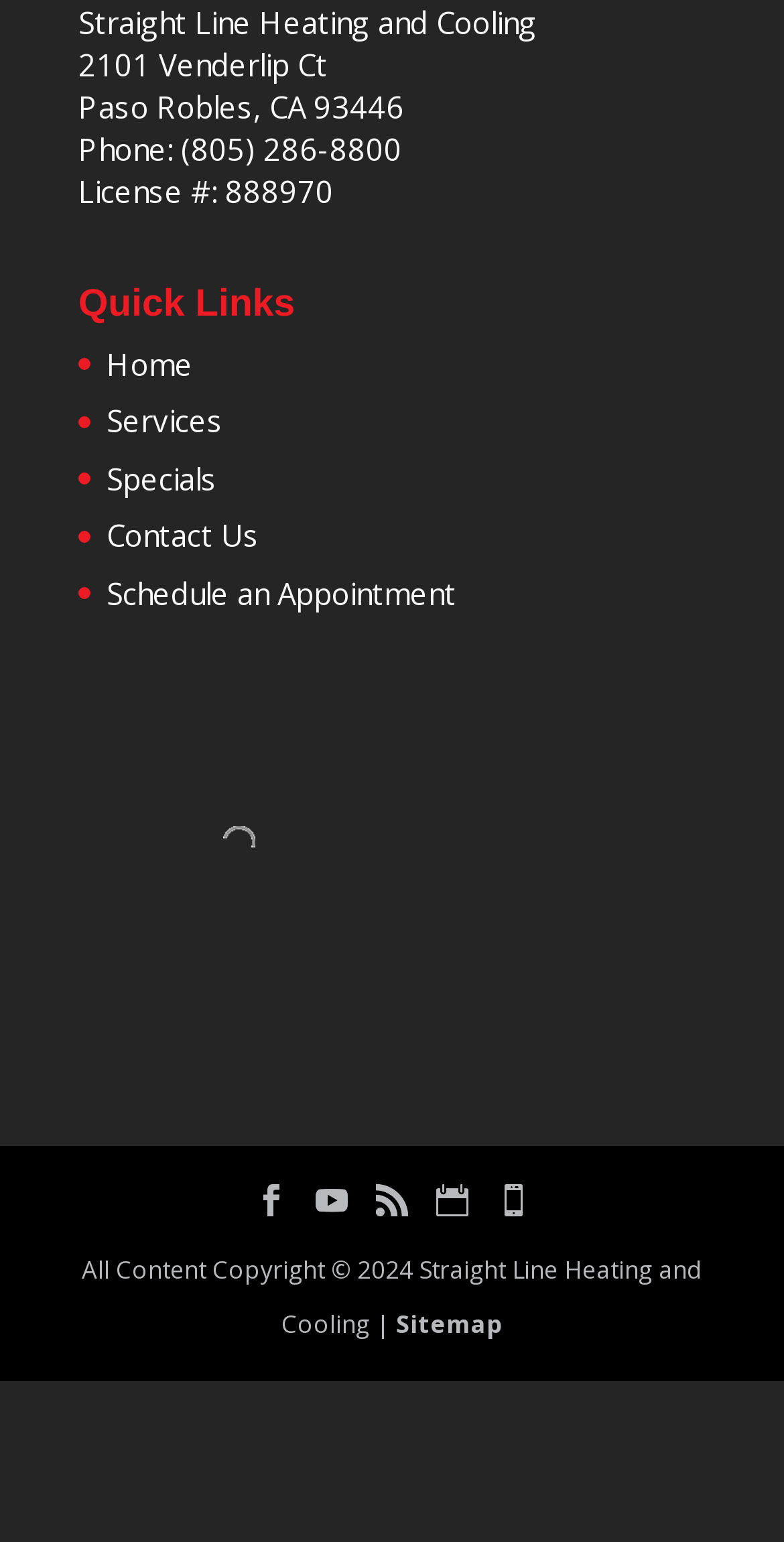Find and indicate the bounding box coordinates of the region you should select to follow the given instruction: "Click on Contact Us".

[0.136, 0.334, 0.331, 0.36]